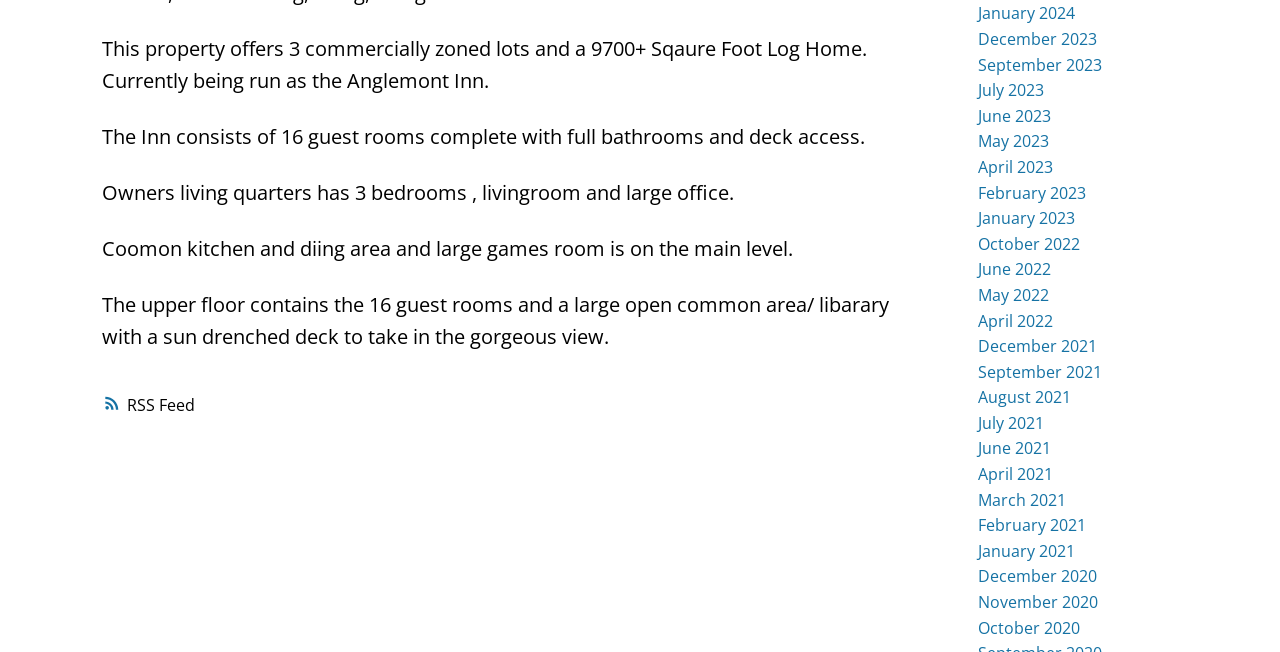Please provide the bounding box coordinates for the UI element as described: "January 2024". The coordinates must be four floats between 0 and 1, represented as [left, top, right, bottom].

[0.764, 0.004, 0.84, 0.037]